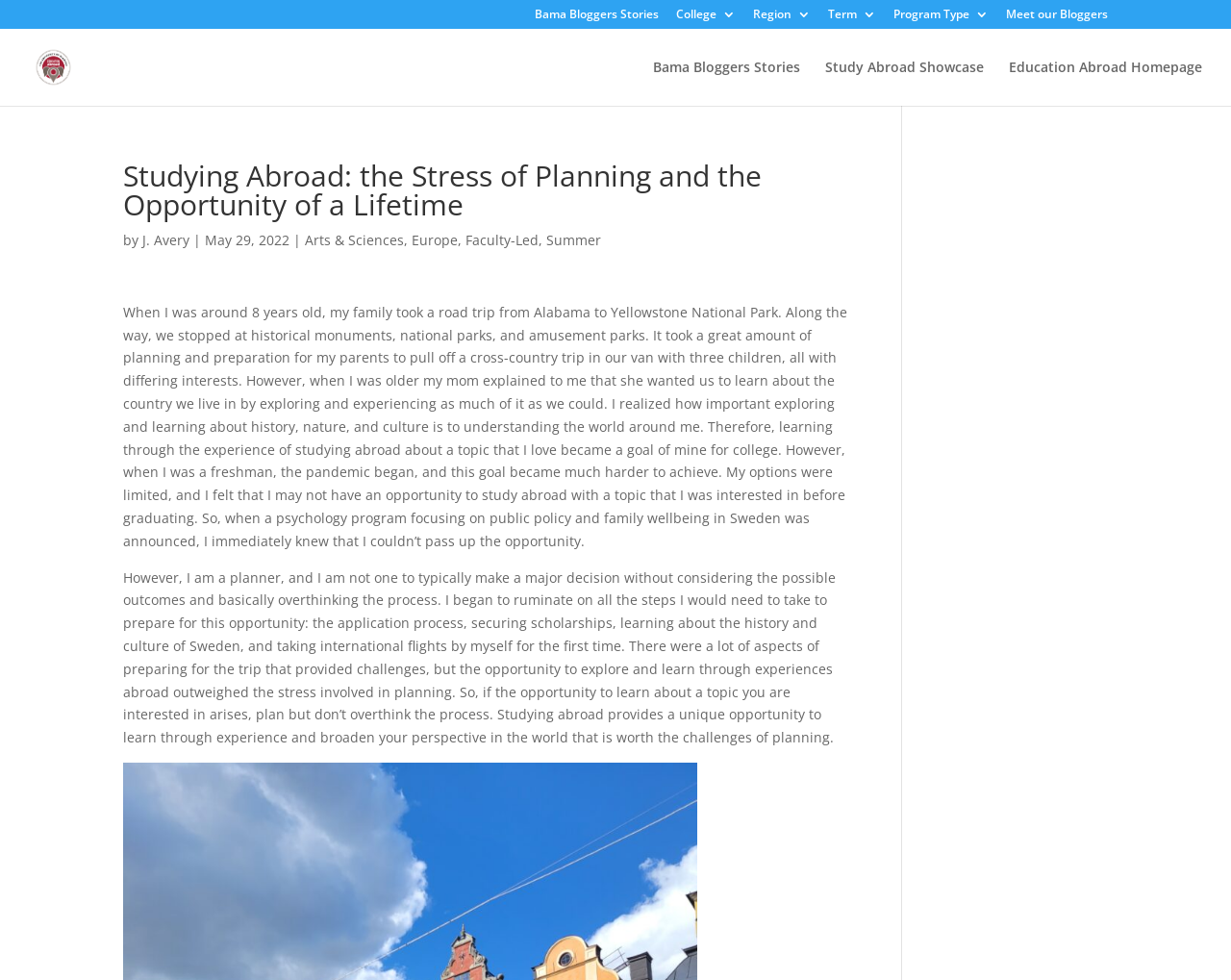Determine the bounding box coordinates in the format (top-left x, top-left y, bottom-right x, bottom-right y). Ensure all values are floating point numbers between 0 and 1. Identify the bounding box of the UI element described by: Arts & Sciences

[0.248, 0.236, 0.328, 0.254]